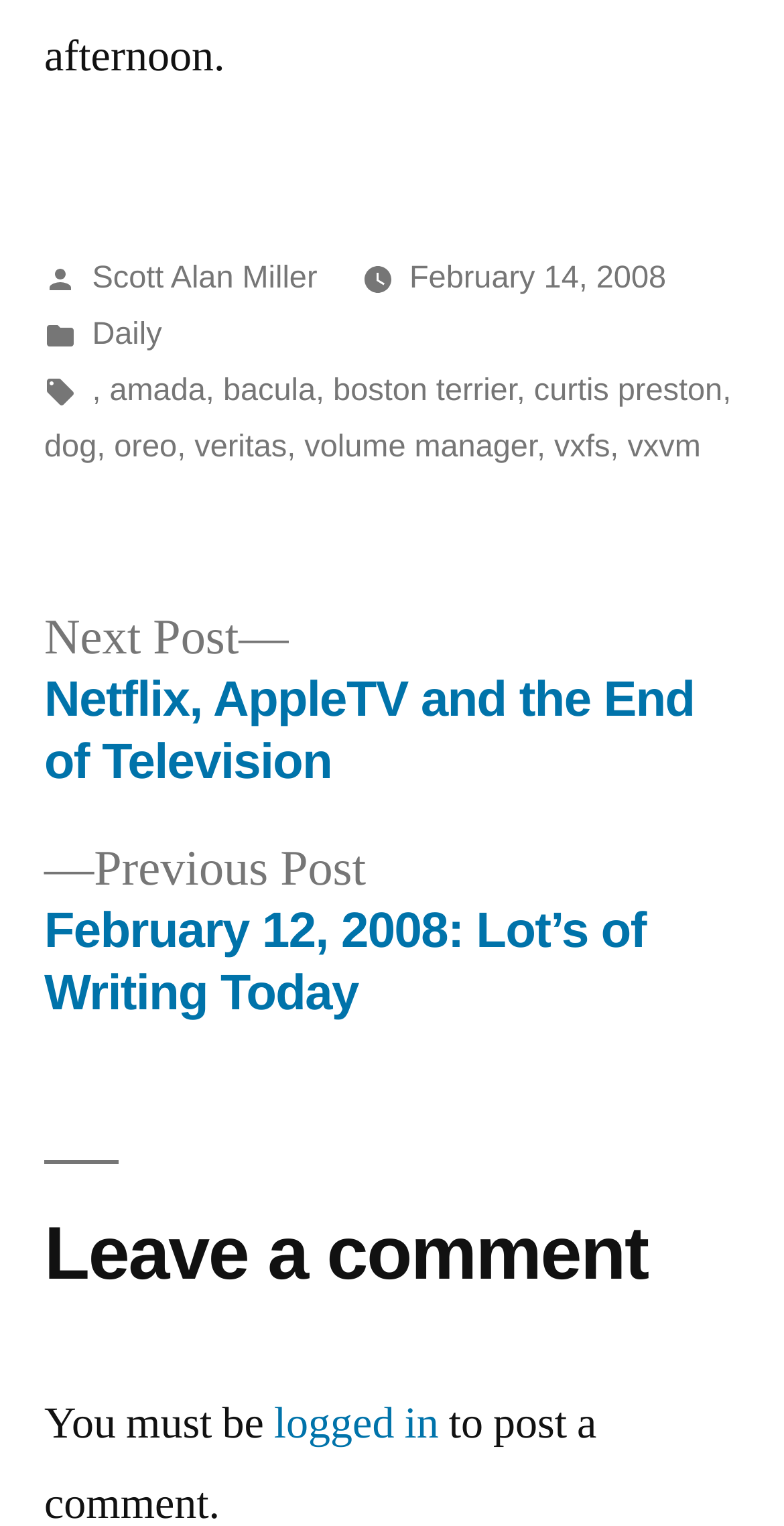Determine the bounding box coordinates of the clickable region to follow the instruction: "View next post".

[0.056, 0.398, 0.886, 0.521]